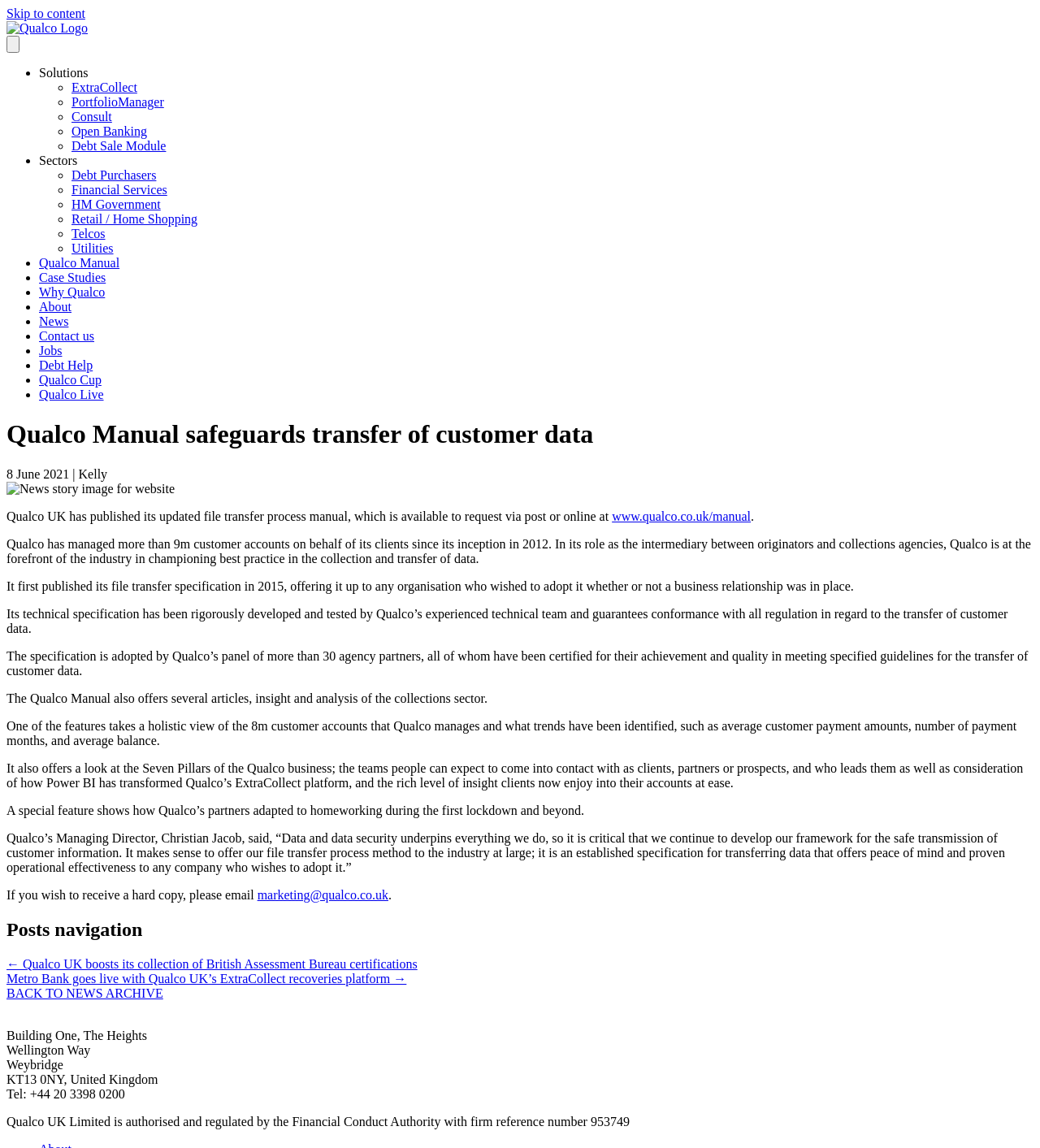Please determine the bounding box coordinates of the section I need to click to accomplish this instruction: "View the company address".

[0.006, 0.896, 0.141, 0.908]